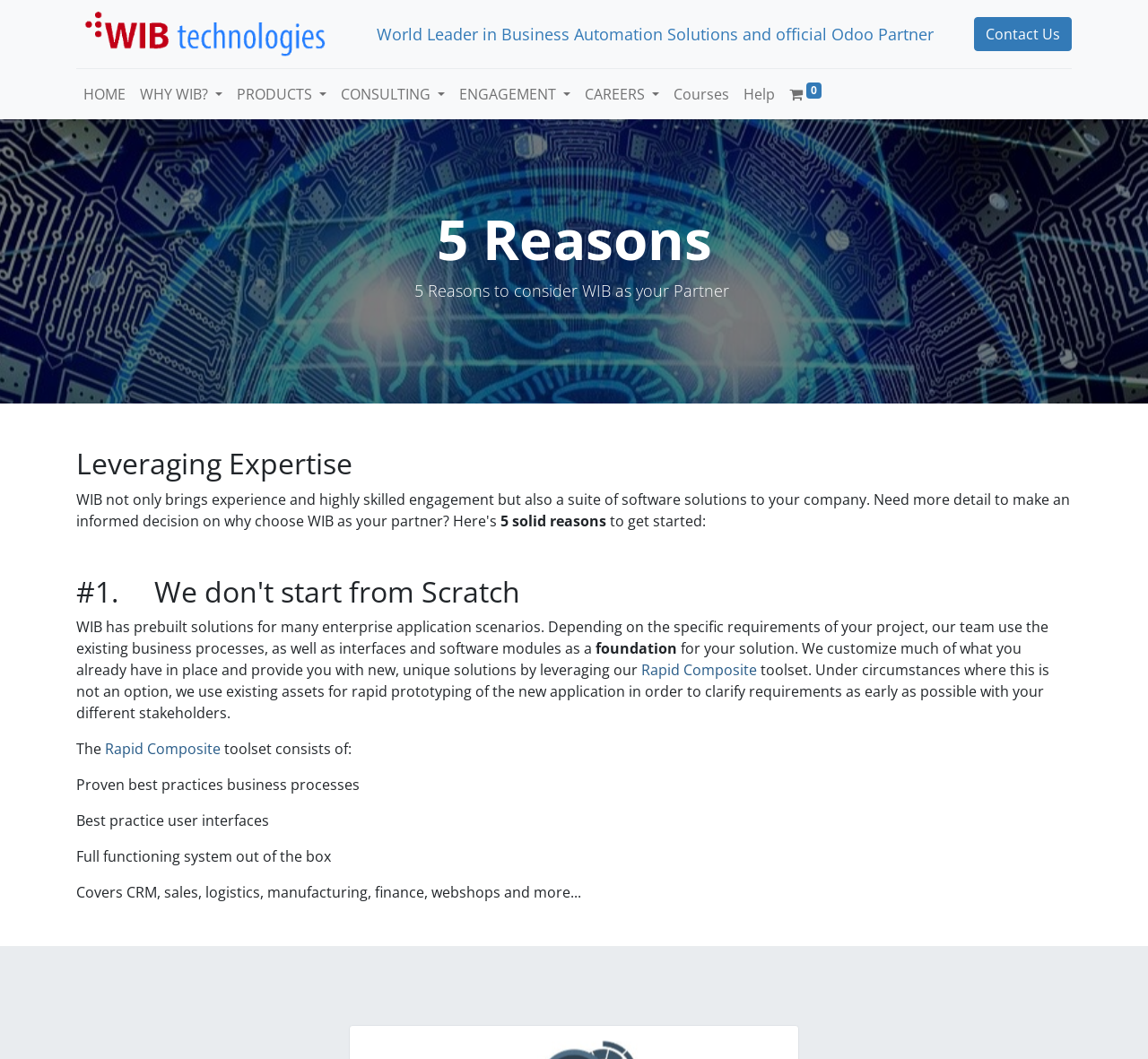Highlight the bounding box coordinates of the region I should click on to meet the following instruction: "Navigate to HOME page".

[0.066, 0.072, 0.116, 0.106]